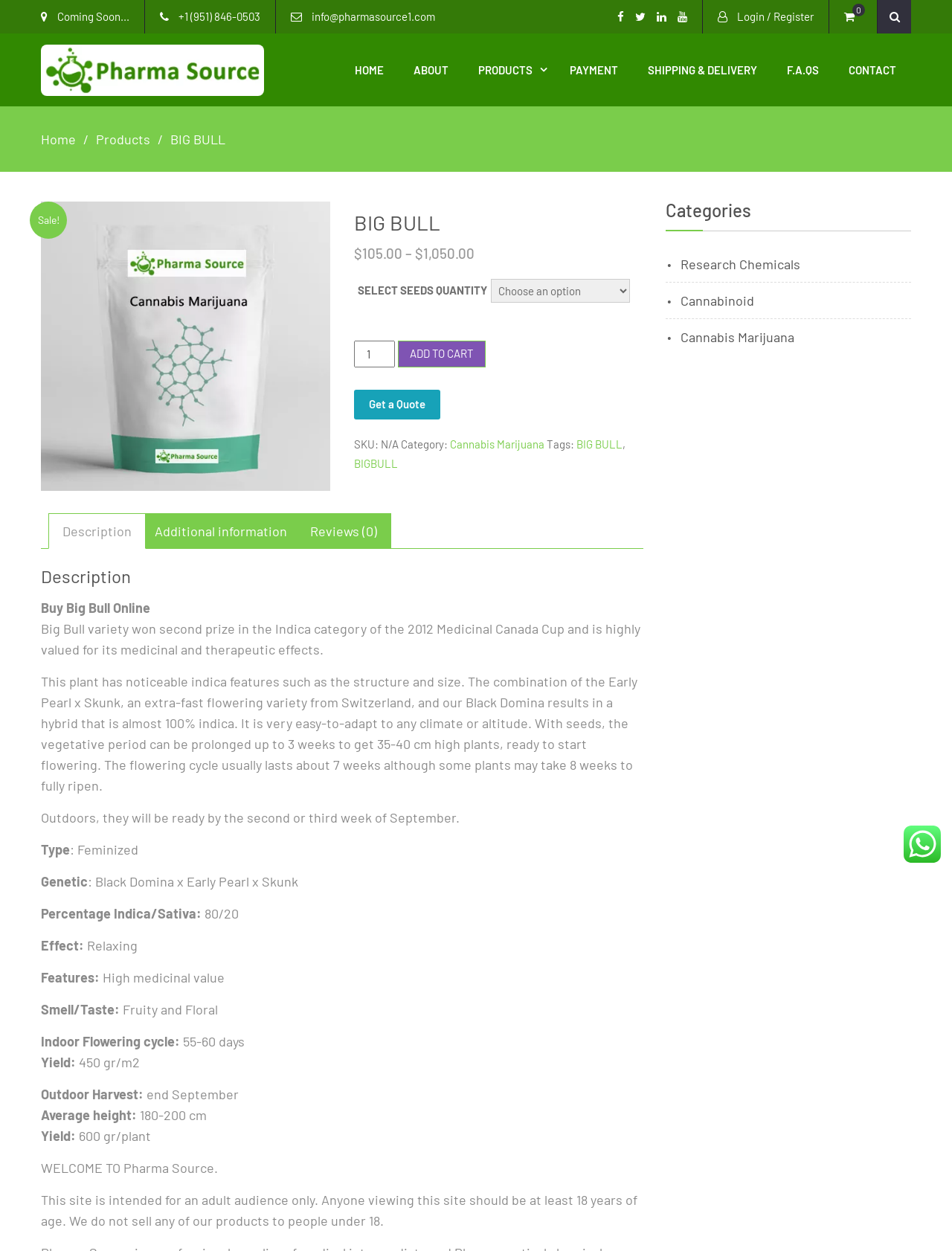Determine the bounding box for the UI element as described: "Contact". The coordinates should be represented as four float numbers between 0 and 1, formatted as [left, top, right, bottom].

[0.876, 0.027, 0.957, 0.085]